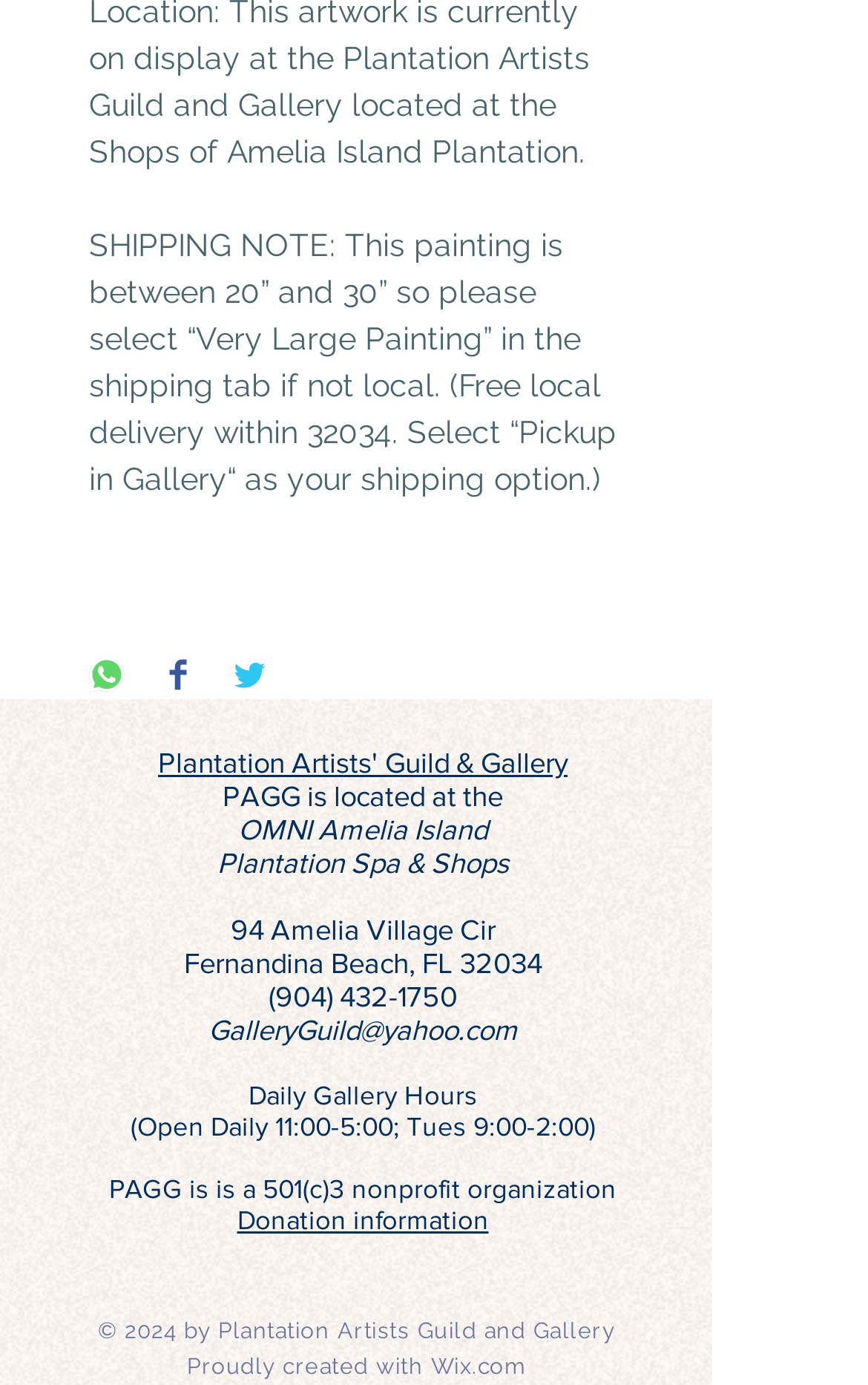Identify the bounding box coordinates of the region that should be clicked to execute the following instruction: "Click on HOME".

None